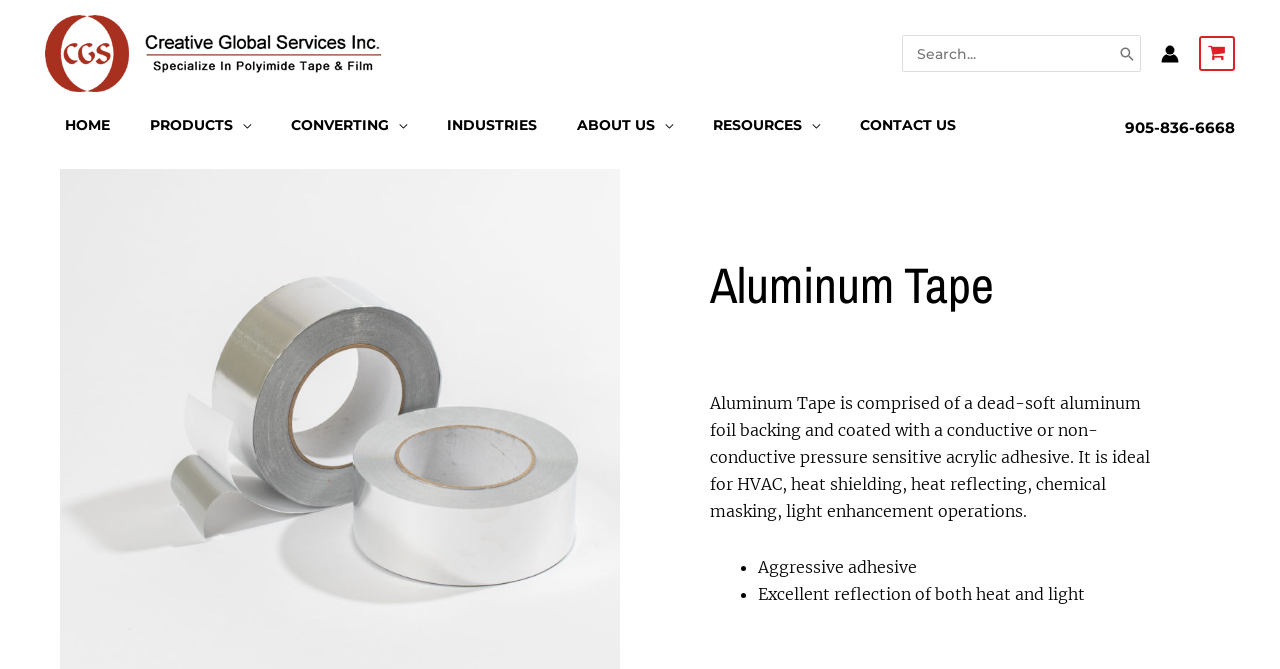Please provide a one-word or short phrase answer to the question:
What is the phone number on the webpage?

905-836-6668